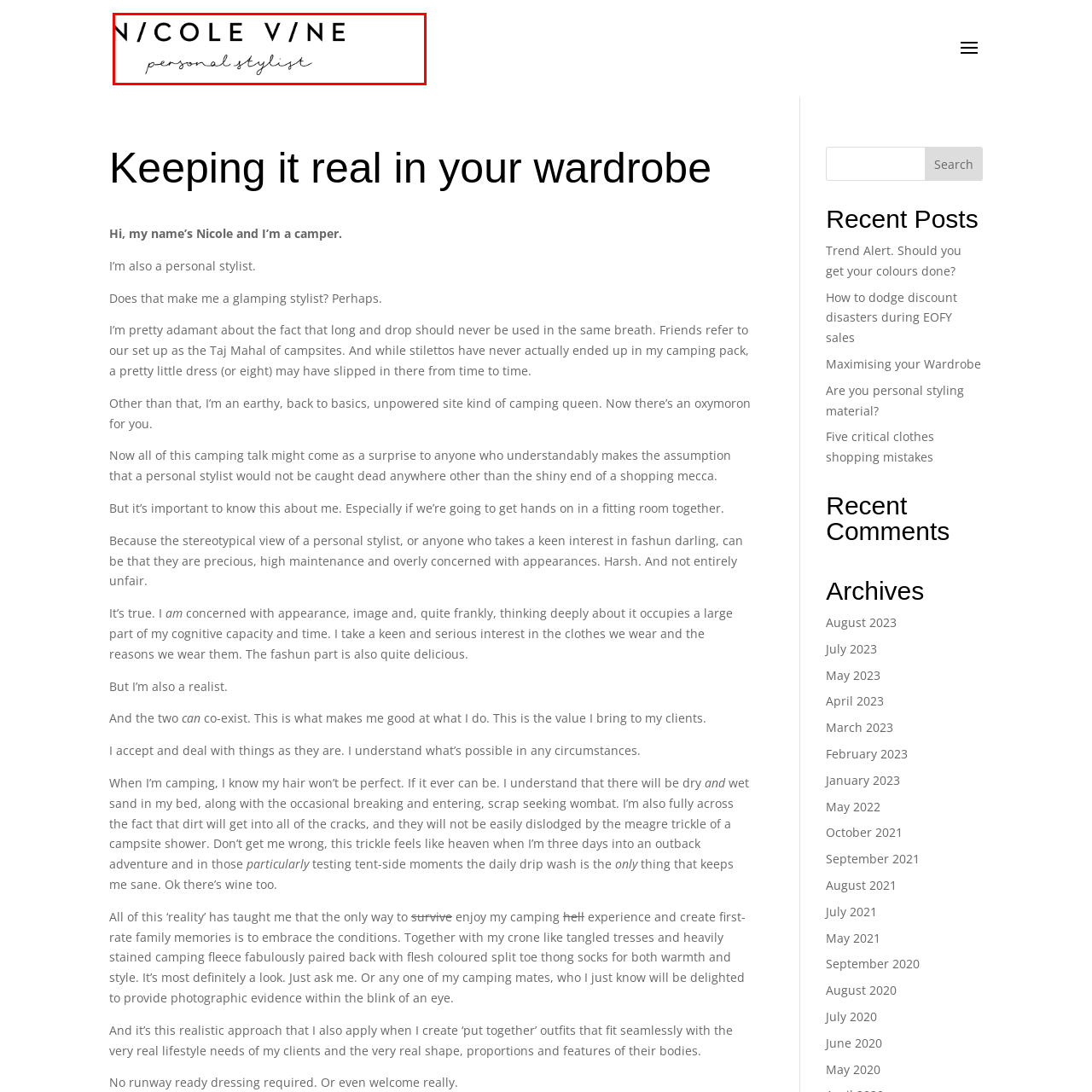What is the overall aesthetic of Nicole Vine's logo?
Examine the content inside the red bounding box and give a comprehensive answer to the question.

The caption states that the overall aesthetic of Nicole Vine's logo is both professional and inviting, reflecting her commitment to personalized fashion advice rooted in a realistic understanding of lifestyle.